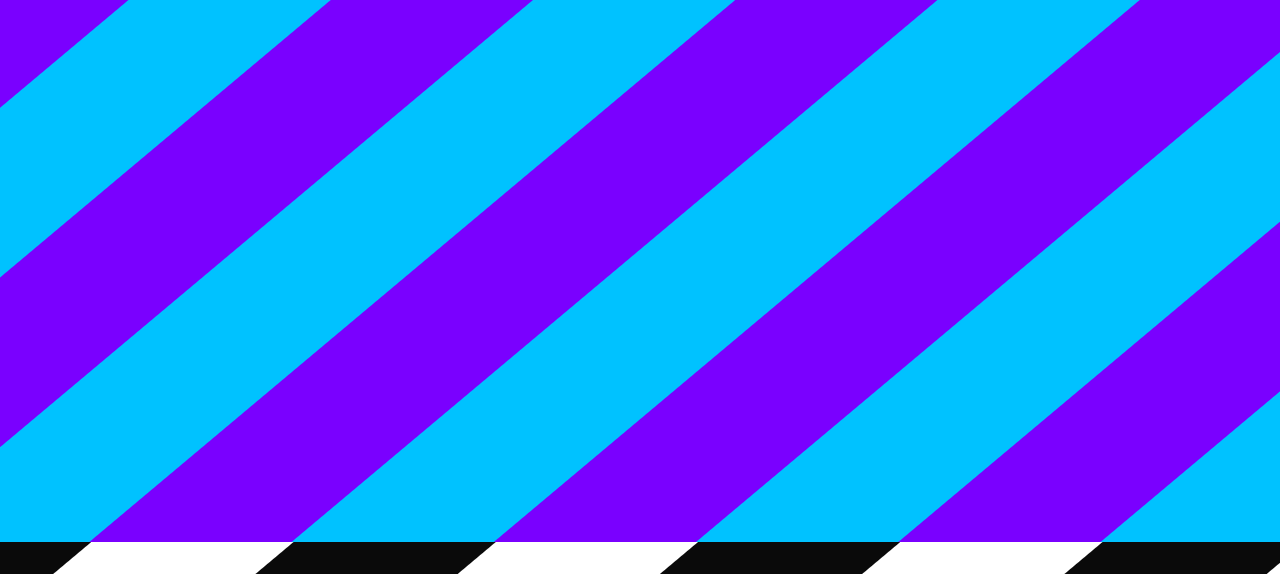How many images are there in the middle section of the webpage?
Using the picture, provide a one-word or short phrase answer.

5